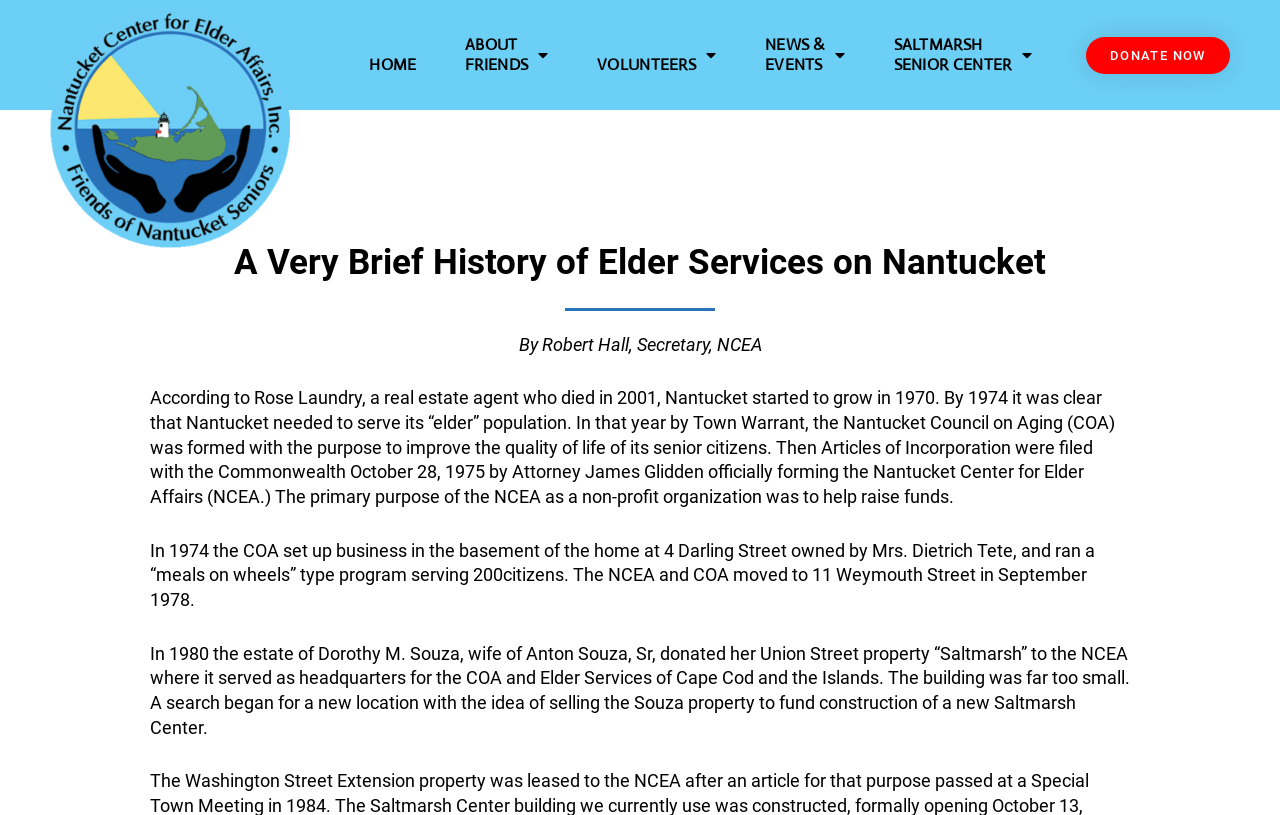Show the bounding box coordinates for the HTML element as described: "SaltmarshSenior Center".

[0.679, 0.0, 0.825, 0.135]